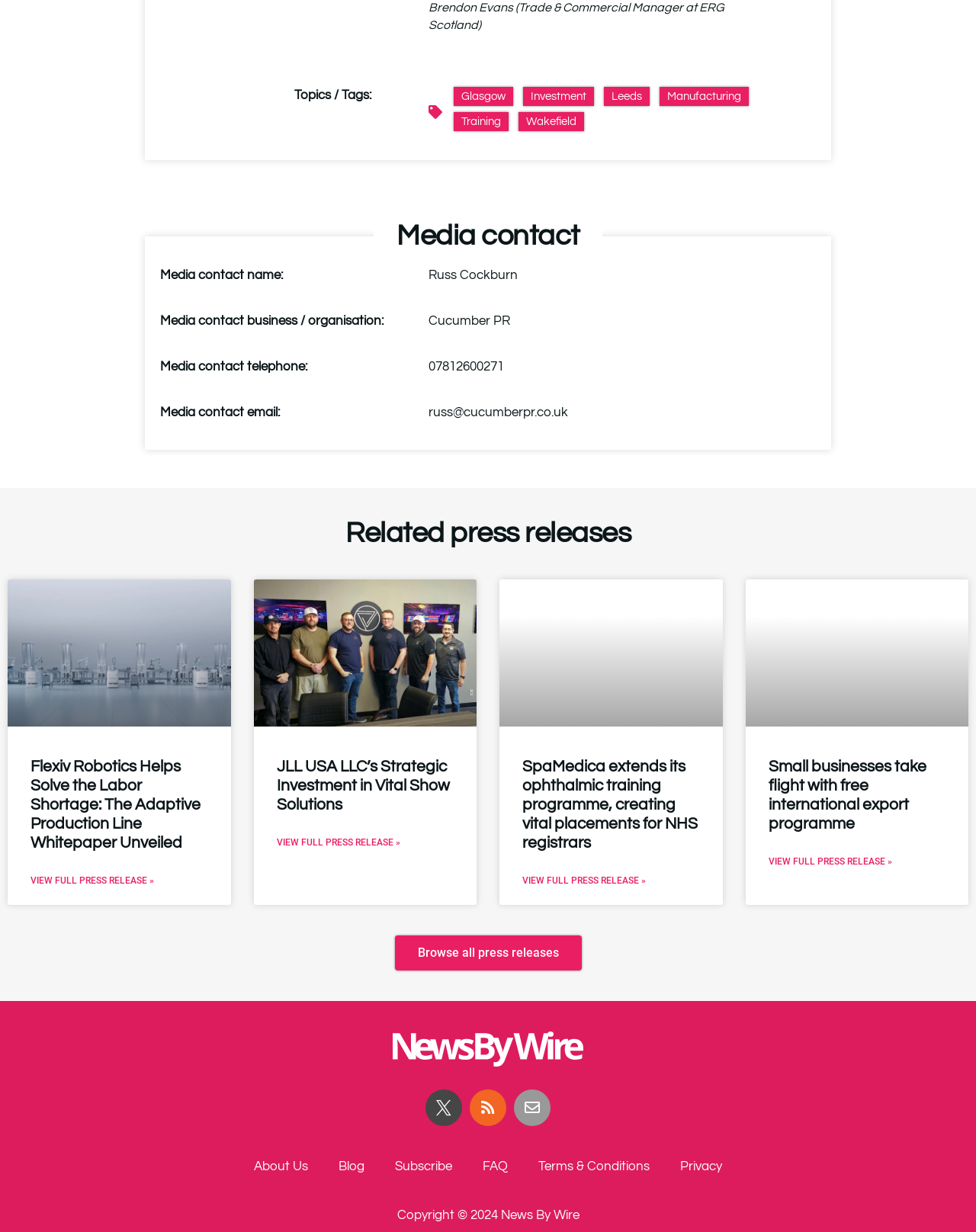Please answer the following question using a single word or phrase: 
What is the media contact name?

Russ Cockburn